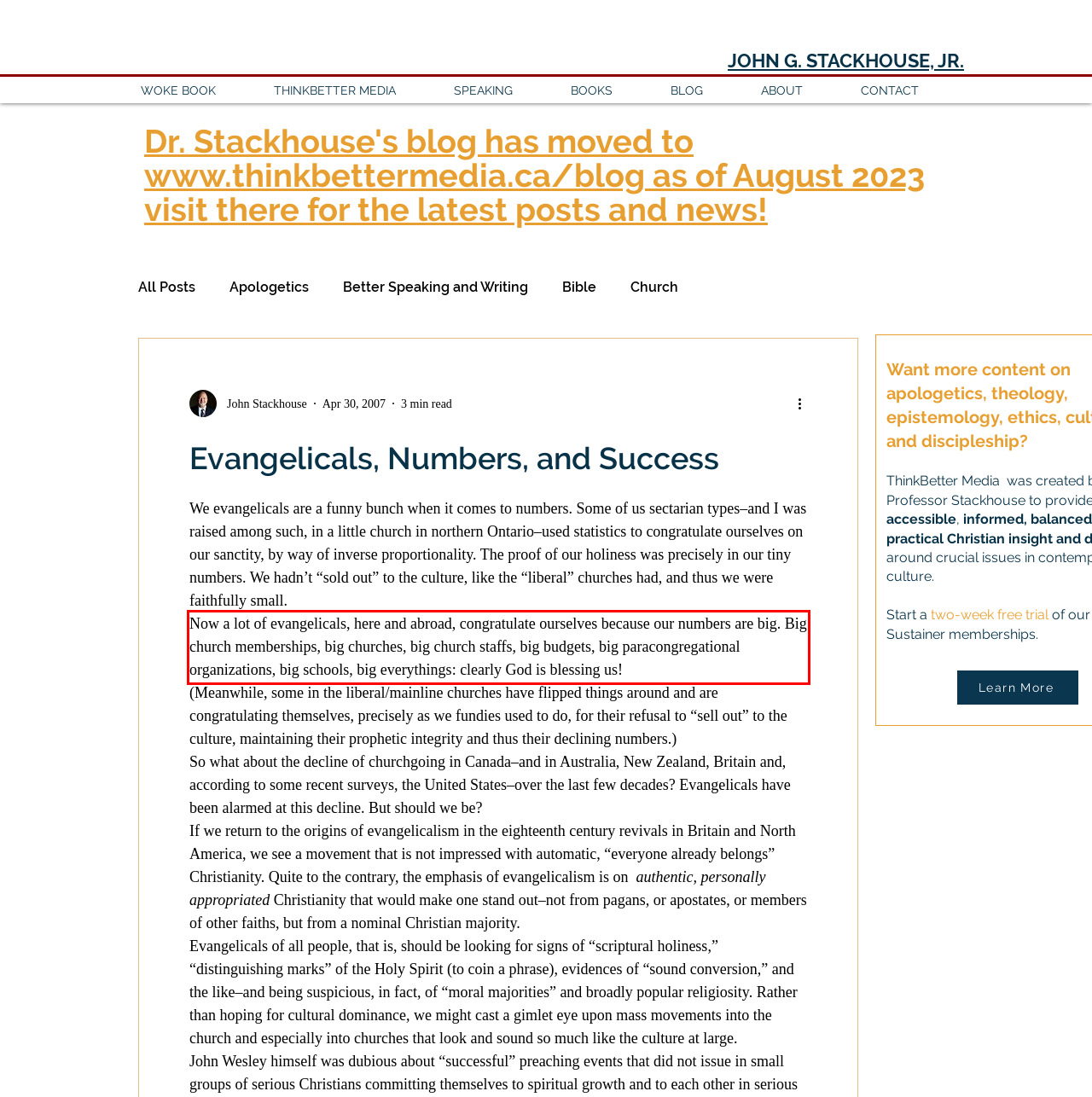With the given screenshot of a webpage, locate the red rectangle bounding box and extract the text content using OCR.

Now a lot of evangelicals, here and abroad, congratulate ourselves because our numbers are big. Big church memberships, big churches, big church staffs, big budgets, big paracongregational organizations, big schools, big everythings: clearly God is blessing us!